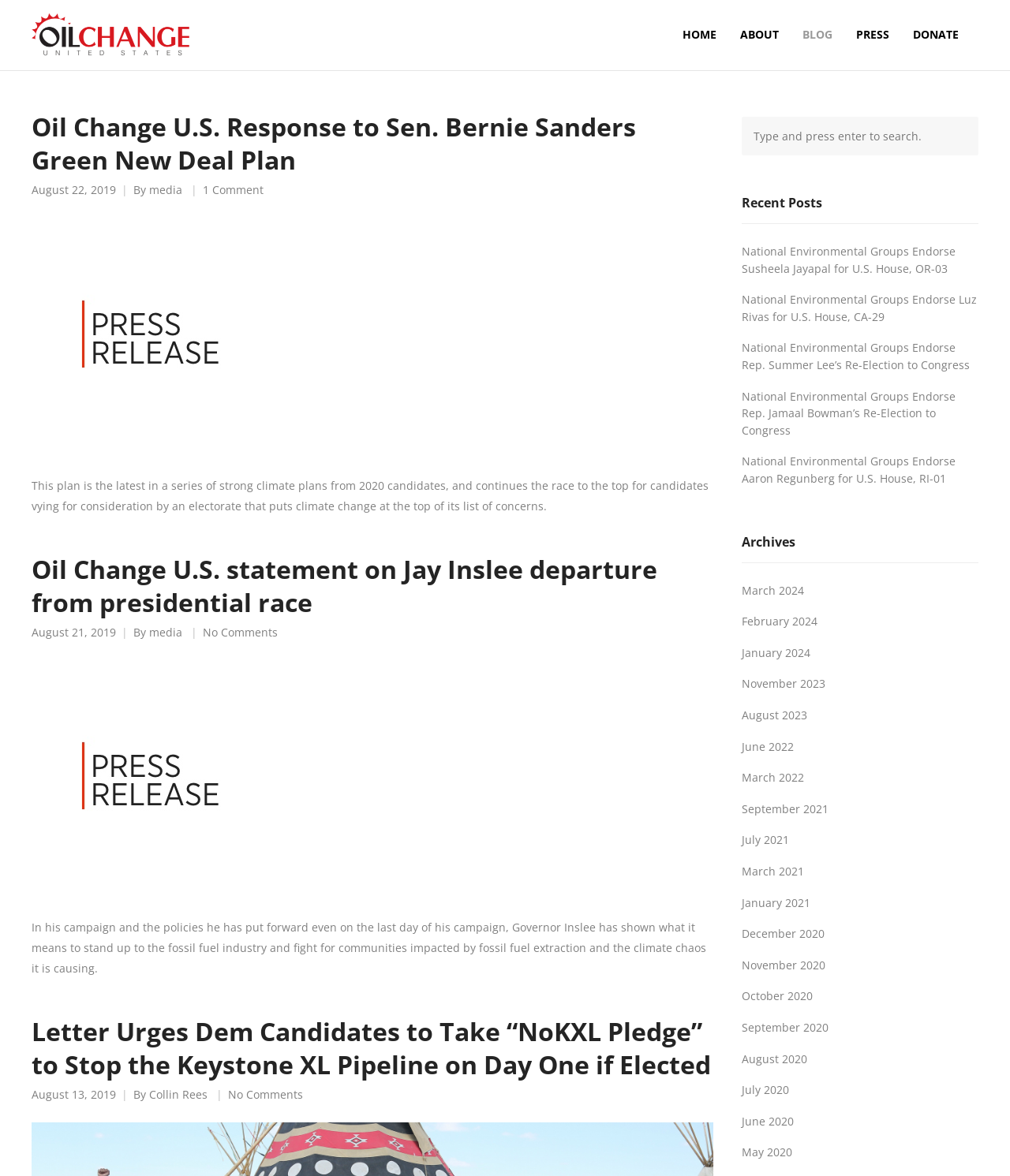Create an elaborate caption that covers all aspects of the webpage.

The webpage is a blog page from Oil Change U.S., with a title "Blog - Page 5 of 10". At the top, there is a logo and a link to the website's homepage. Below the logo, there are two articles, each with a heading, a date, and a brief description. The first article is about Oil Change U.S.'s response to Sen. Bernie Sanders' Green New Deal plan, and the second article is about Oil Change U.S.'s statement on Jay Inslee's departure from the presidential race.

To the right of the articles, there is a search bar and a section titled "Recent Posts", which lists several links to recent blog posts. Below the recent posts, there is a section titled "Archives", which lists links to blog posts from different months and years, ranging from March 2024 to May 2020.

Each article has a heading, a date, and a brief description, with links to read more. The articles are arranged in a vertical layout, with the most recent articles at the top. The search bar and the "Recent Posts" and "Archives" sections are located to the right of the articles, and are separated from the articles by a small gap.